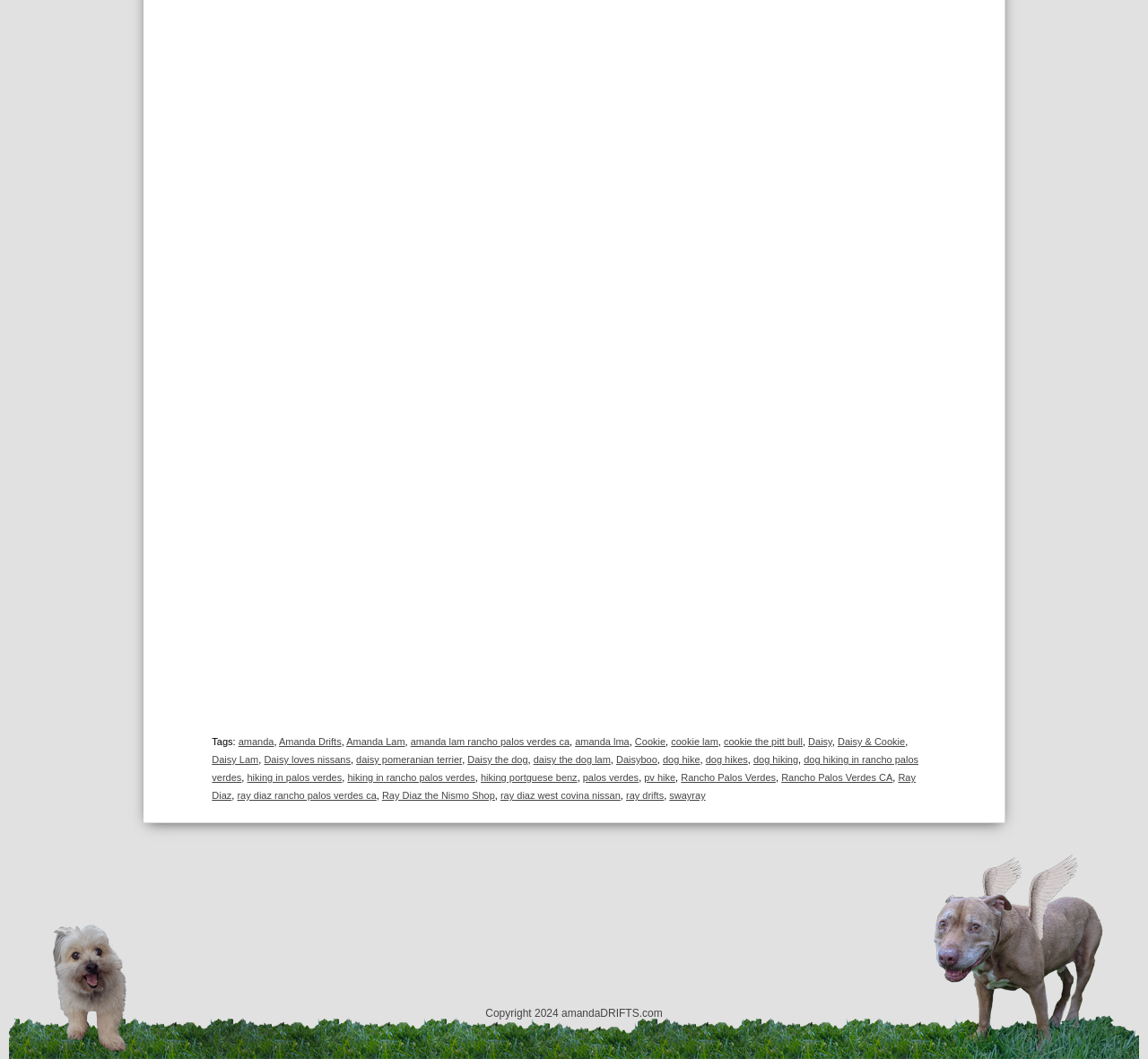Identify the coordinates of the bounding box for the element that must be clicked to accomplish the instruction: "Click on the link 'Rancho Palos Verdes CA'".

[0.681, 0.729, 0.778, 0.739]